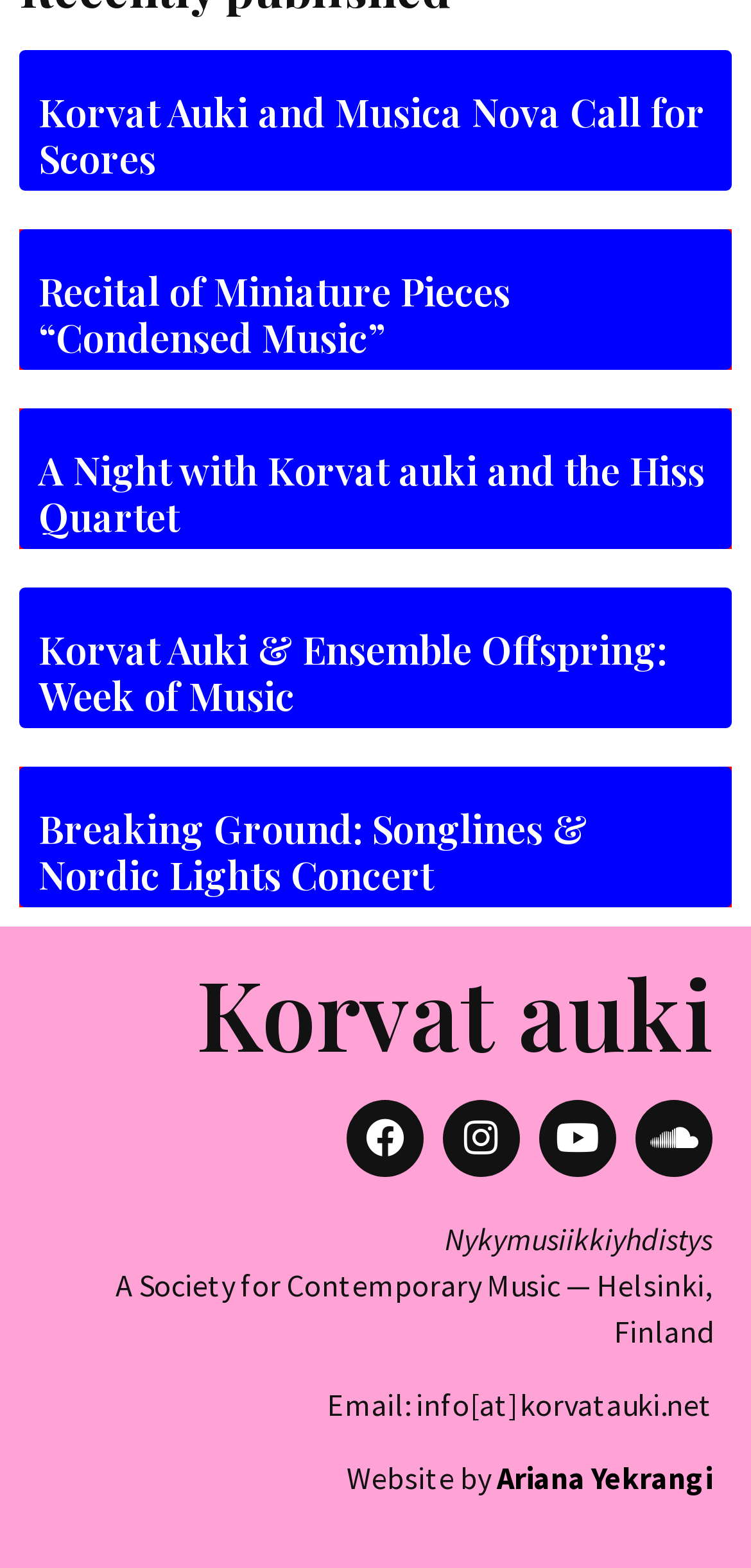Identify the bounding box of the UI component described as: "Korvat auki".

[0.262, 0.604, 0.949, 0.686]